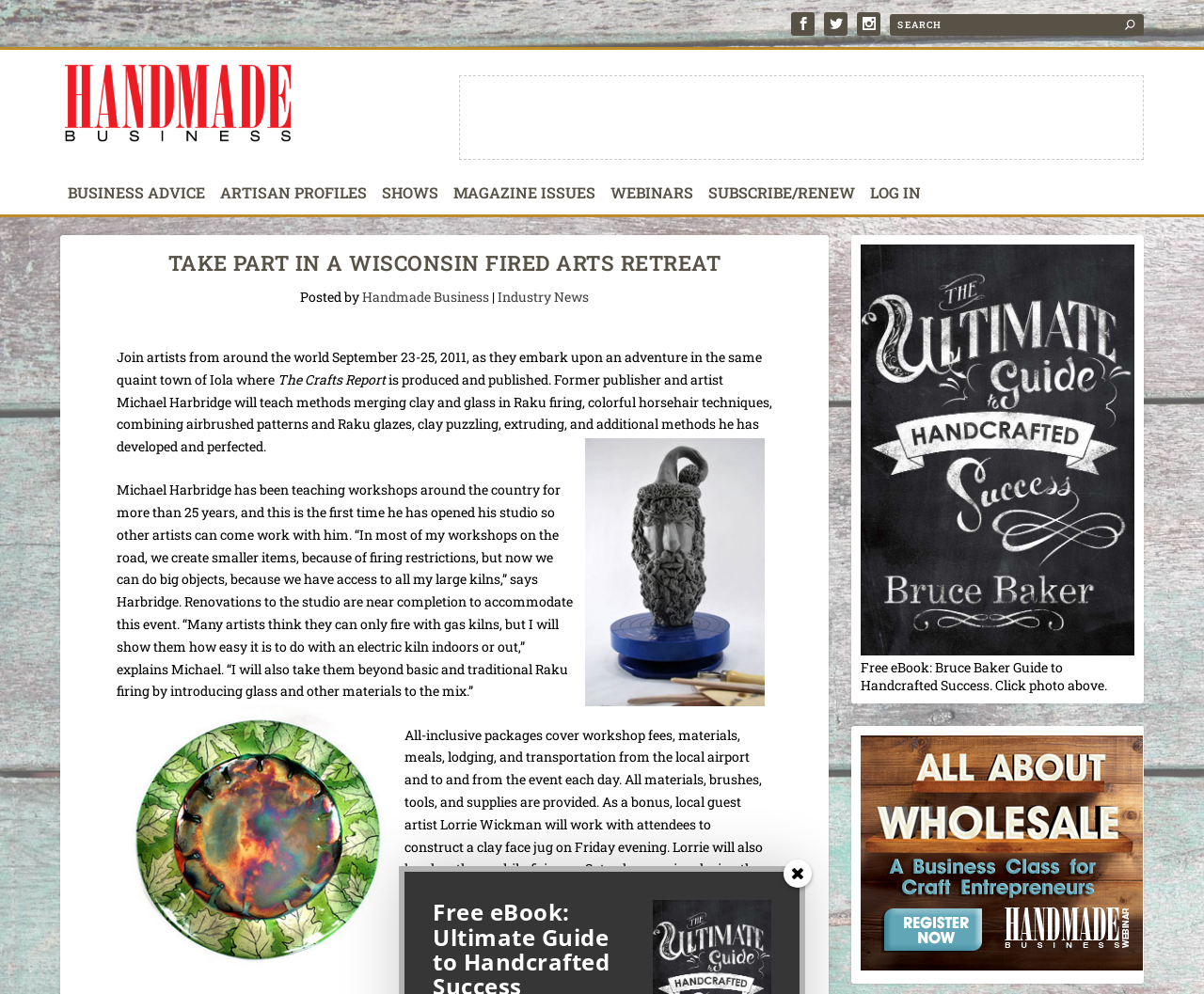Using the description: "parent_node: BUSINESS ADVICE", identify the bounding box of the corresponding UI element in the screenshot.

[0.05, 0.076, 0.245, 0.152]